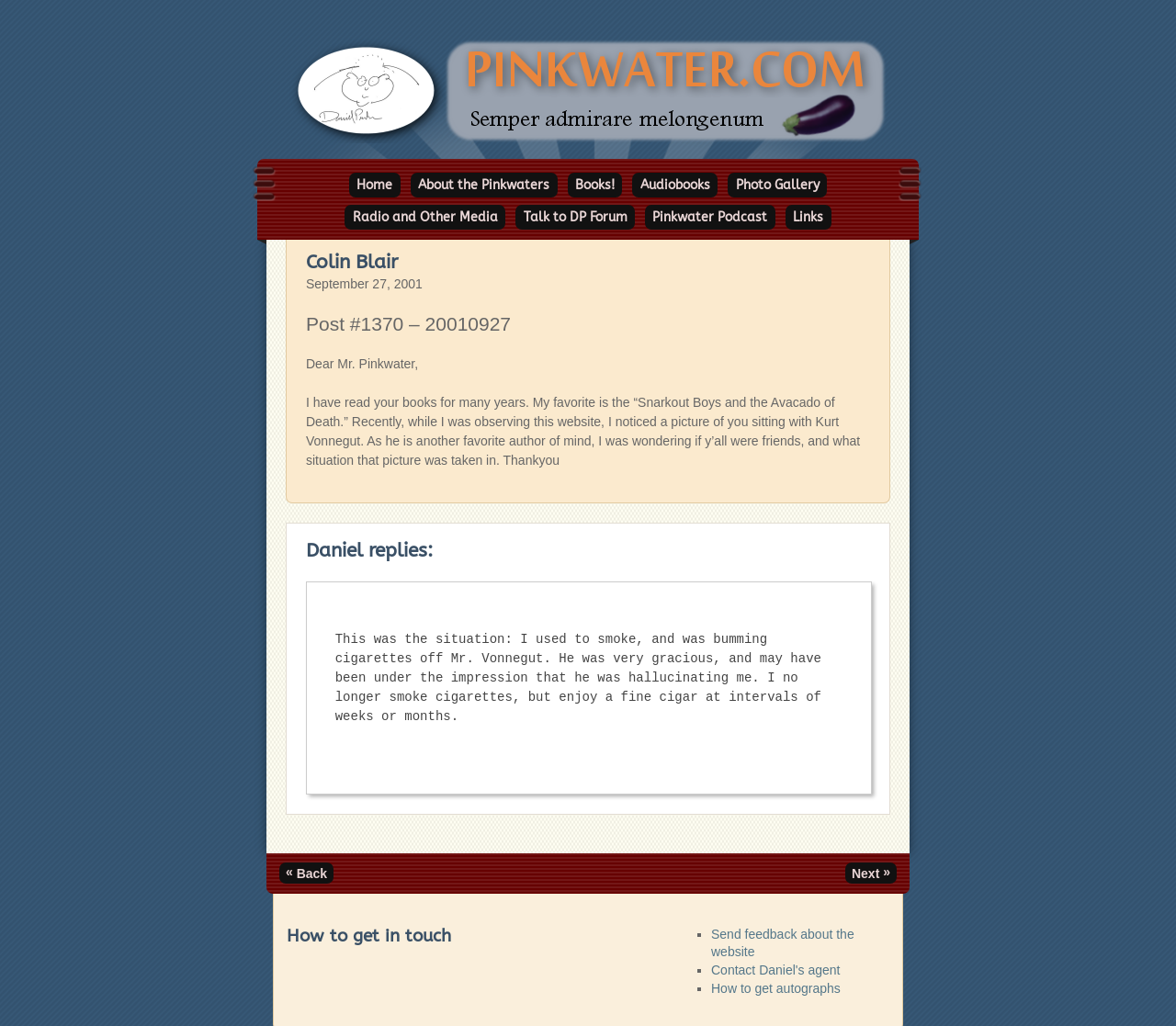Identify the bounding box coordinates for the UI element described as follows: "Send feedback about the website". Ensure the coordinates are four float numbers between 0 and 1, formatted as [left, top, right, bottom].

[0.605, 0.903, 0.726, 0.935]